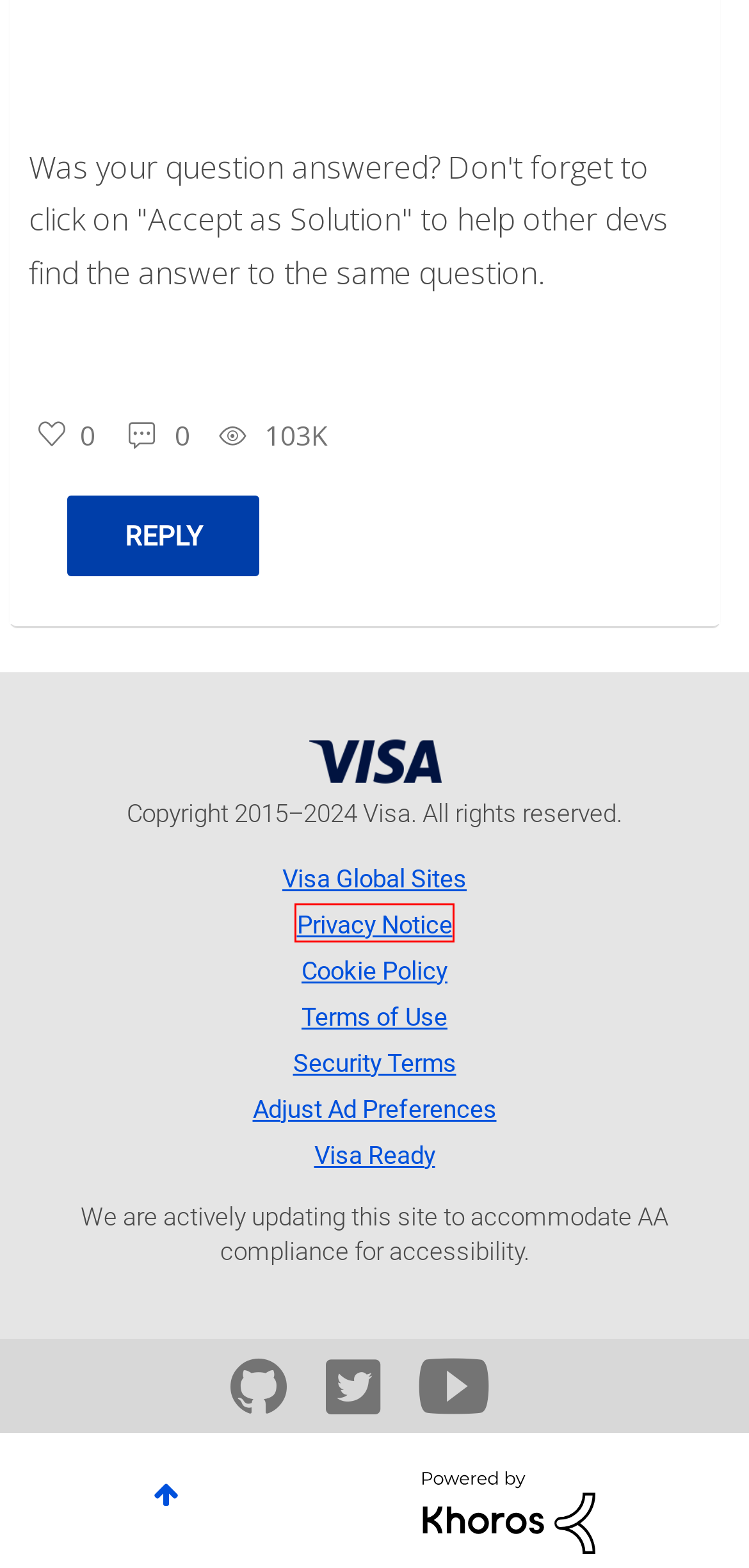You have a screenshot of a webpage where a red bounding box highlights a specific UI element. Identify the description that best matches the resulting webpage after the highlighted element is clicked. The choices are:
A. Visa隐私中心 | Cookie通知 | Visa
B. Evidon
C. Visa官方网站
D. Visa Developer Center Security Terms
E. Visa Privacy Center | Visa
F. Powered by Khoros Communities | Online Community Software Solutions
G. Re: Visa SDK not compatible with swift 3.0 - Visa Developer Community
H. Visa Ready Program

E